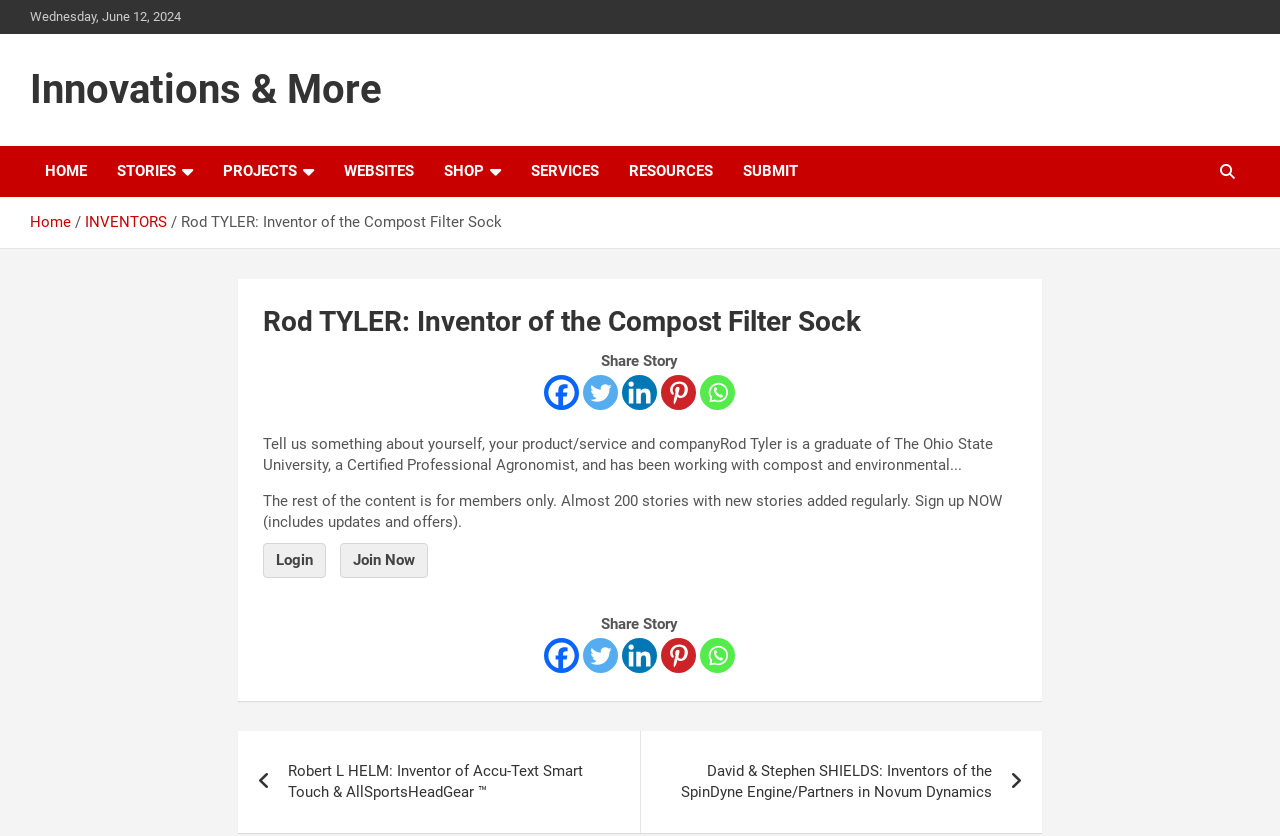Please find the bounding box coordinates (top-left x, top-left y, bottom-right x, bottom-right y) in the screenshot for the UI element described as follows: aria-label="Whatsapp" title="Whatsapp"

[0.547, 0.448, 0.575, 0.49]